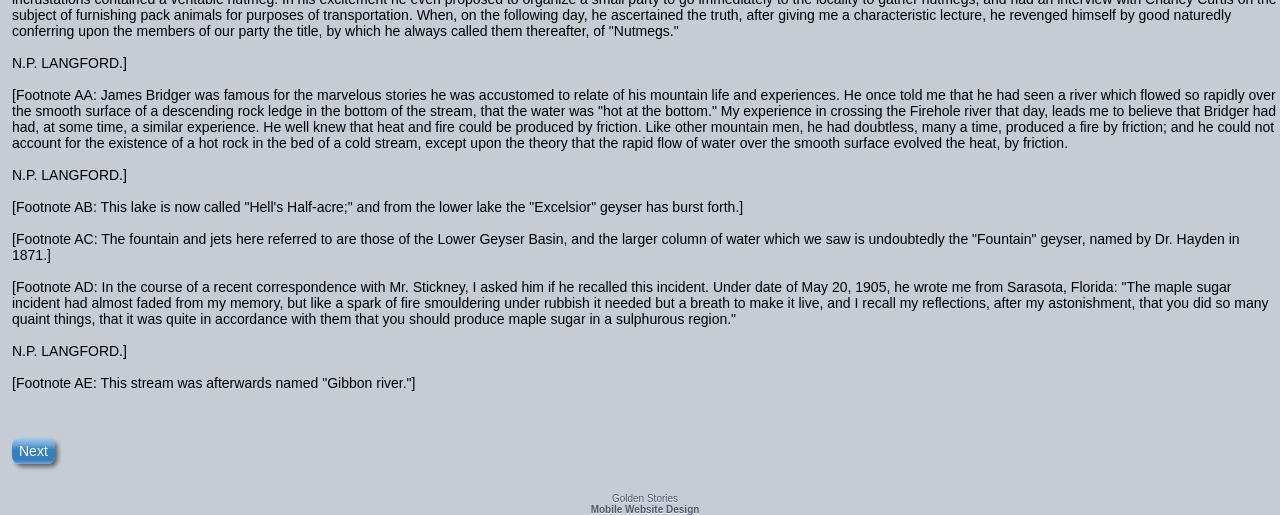Using the description "Next", locate and provide the bounding box of the UI element.

[0.009, 0.85, 0.043, 0.901]